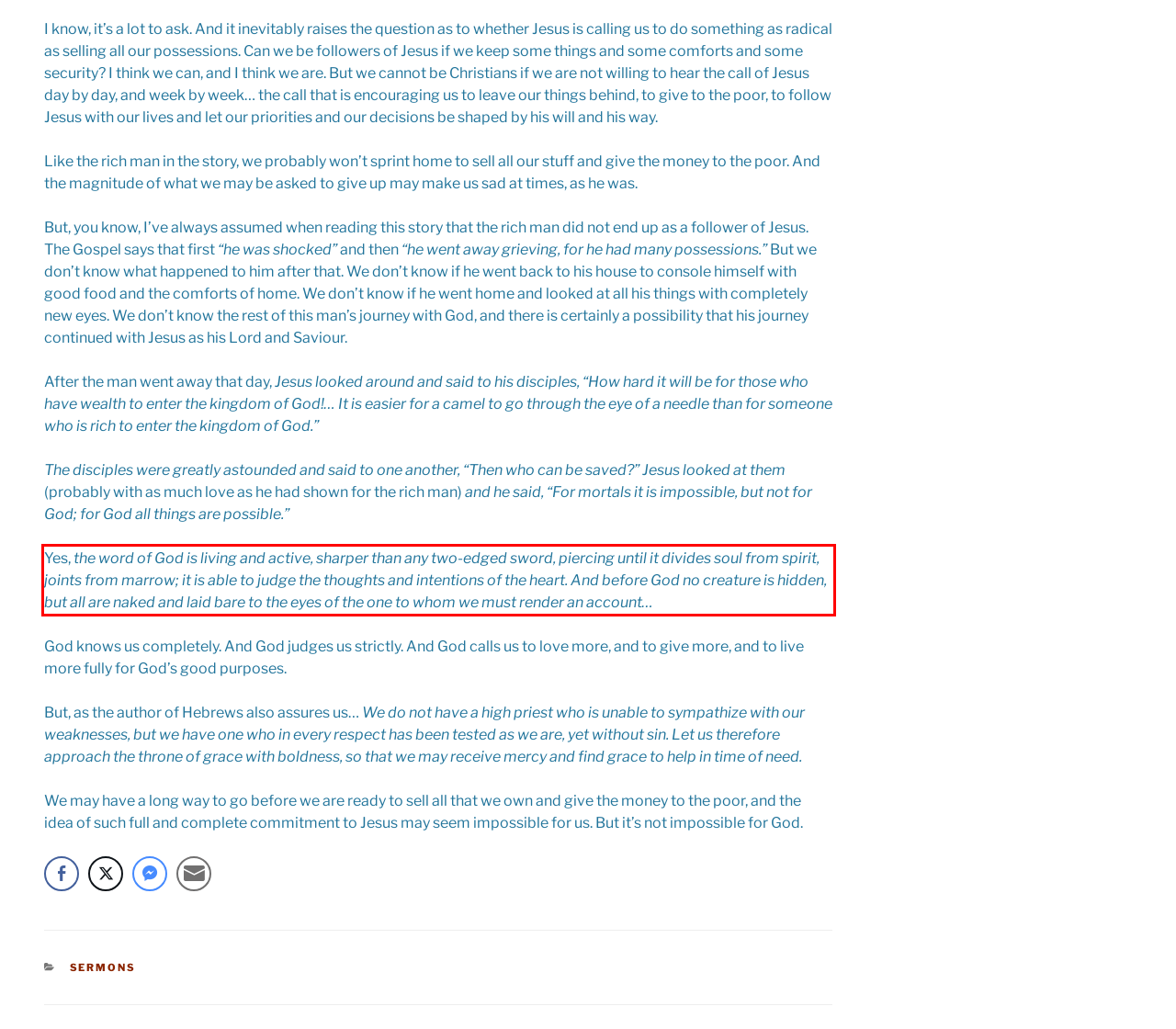Analyze the screenshot of the webpage and extract the text from the UI element that is inside the red bounding box.

Yes, the word of God is living and active, sharper than any two-edged sword, piercing until it divides soul from spirit, joints from marrow; it is able to judge the thoughts and intentions of the heart. And before God no creature is hidden, but all are naked and laid bare to the eyes of the one to whom we must render an account…